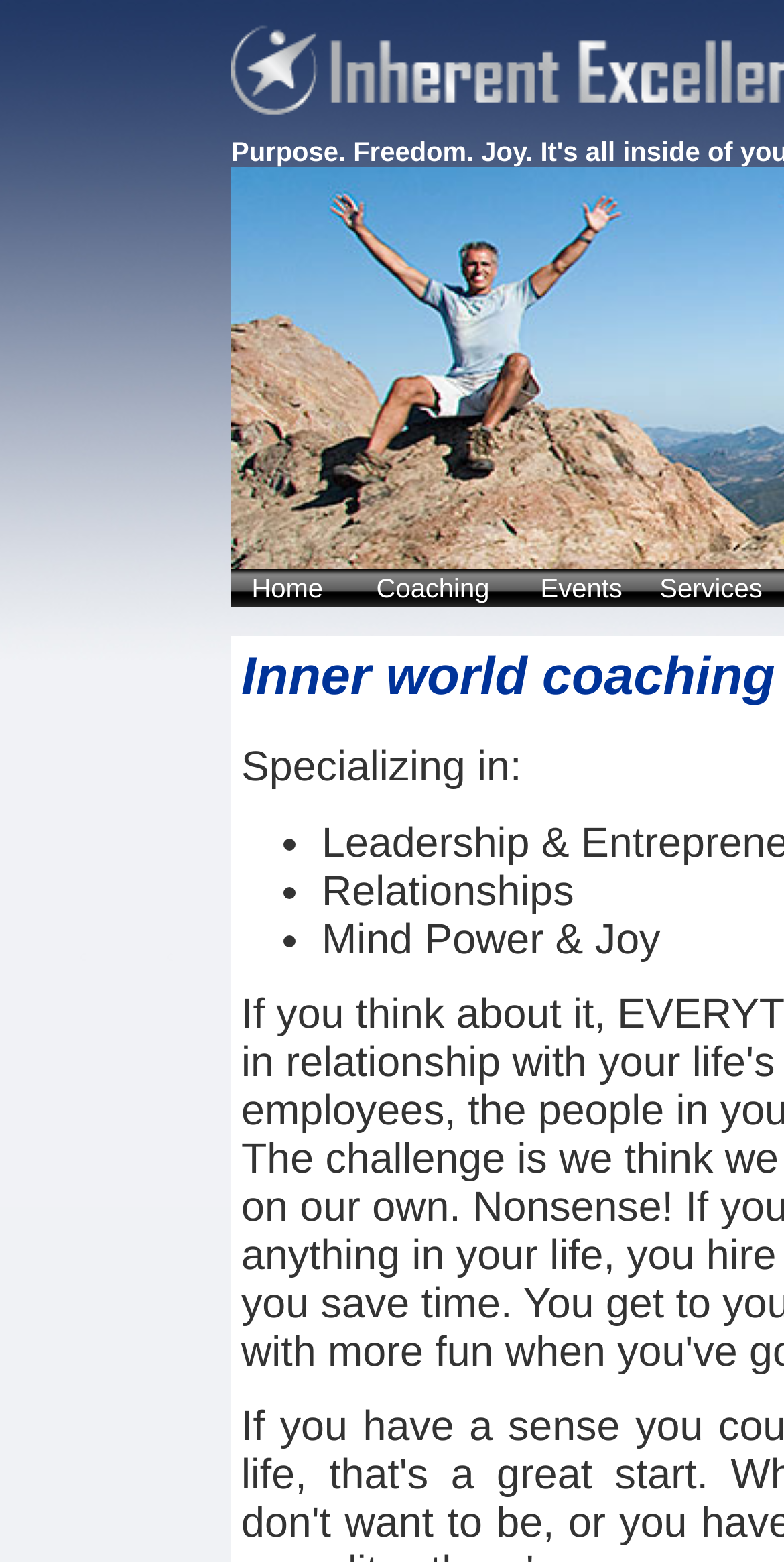Please reply to the following question using a single word or phrase: 
What is the theme of the coaching service?

Personal excellence